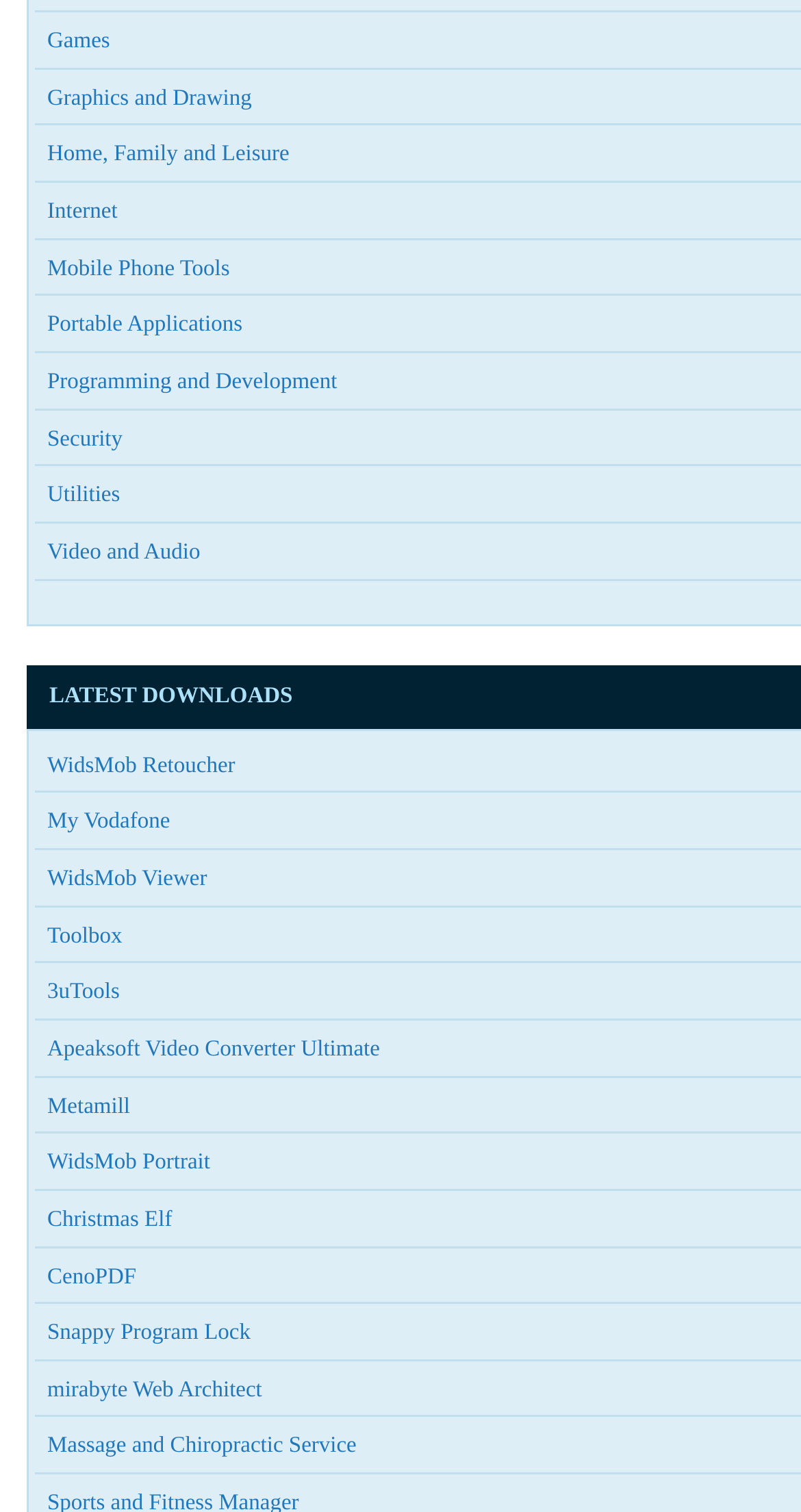Locate the bounding box coordinates of the element to click to perform the following action: 'Open Graphics and Drawing'. The coordinates should be given as four float values between 0 and 1, in the form of [left, top, right, bottom].

[0.059, 0.057, 0.314, 0.073]